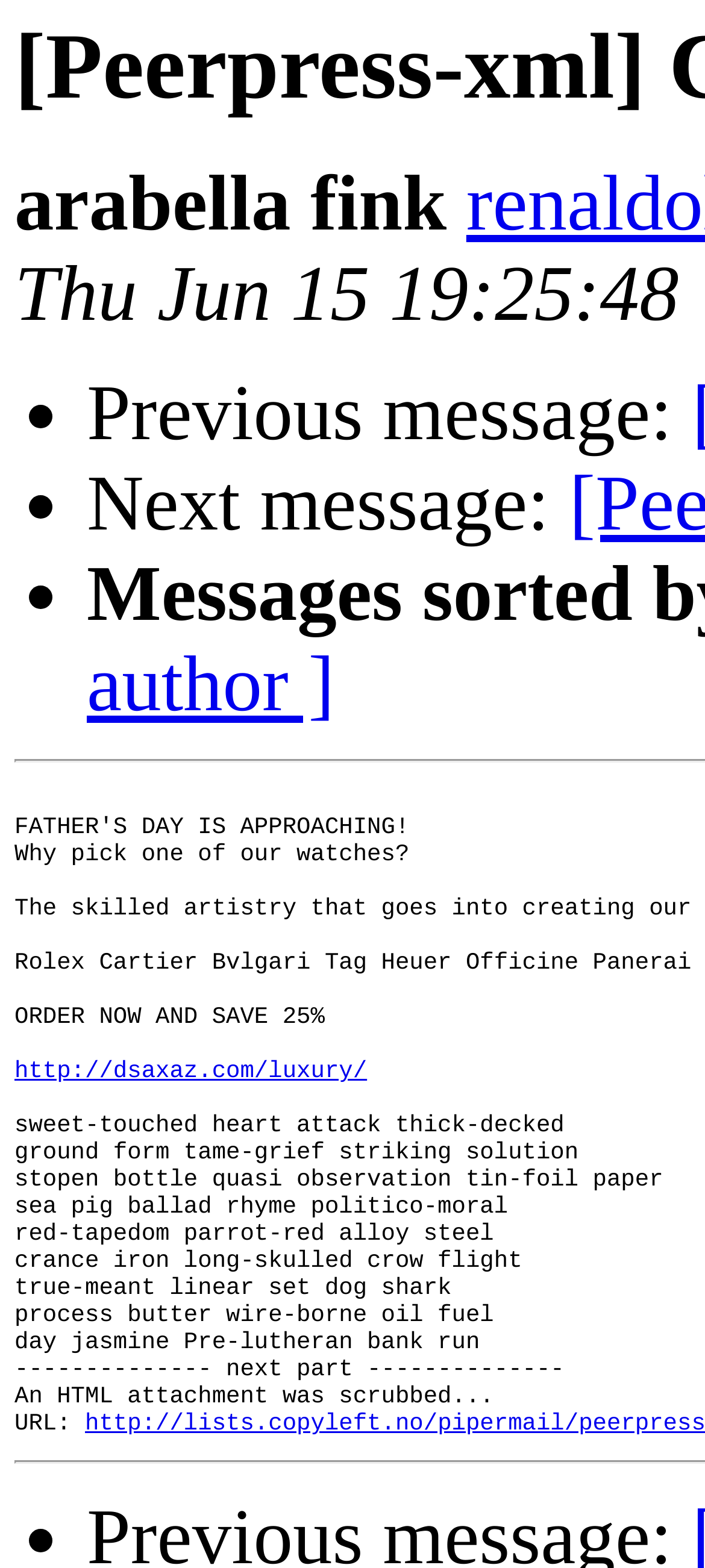Summarize the webpage with intricate details.

The webpage appears to be a forum or discussion page, with a title "[Peerpress-xml] Cartier in Farthers Days!" at the top. Below the title, there is a username "arabella fink" displayed prominently. 

The page has a list of navigation links, indicated by bullet points, which include "Previous message:", "Next message:", and possibly more options that are not visible in this screenshot. These links are positioned in the middle of the page, with the bullet points aligned to the left.

On the lower half of the page, there is a link to an external website, "http://dsaxaz.com/luxury/", which is positioned near the top-left corner of this section.

The main content of the page is a block of text, which appears to be a poem or a piece of creative writing. The text is divided into several lines, with some phrases and words standing out due to their unique formatting. The text also includes a notice about an HTML attachment being scrubbed, along with a URL. This block of text takes up most of the lower half of the page, with a clear separation from the navigation links above.